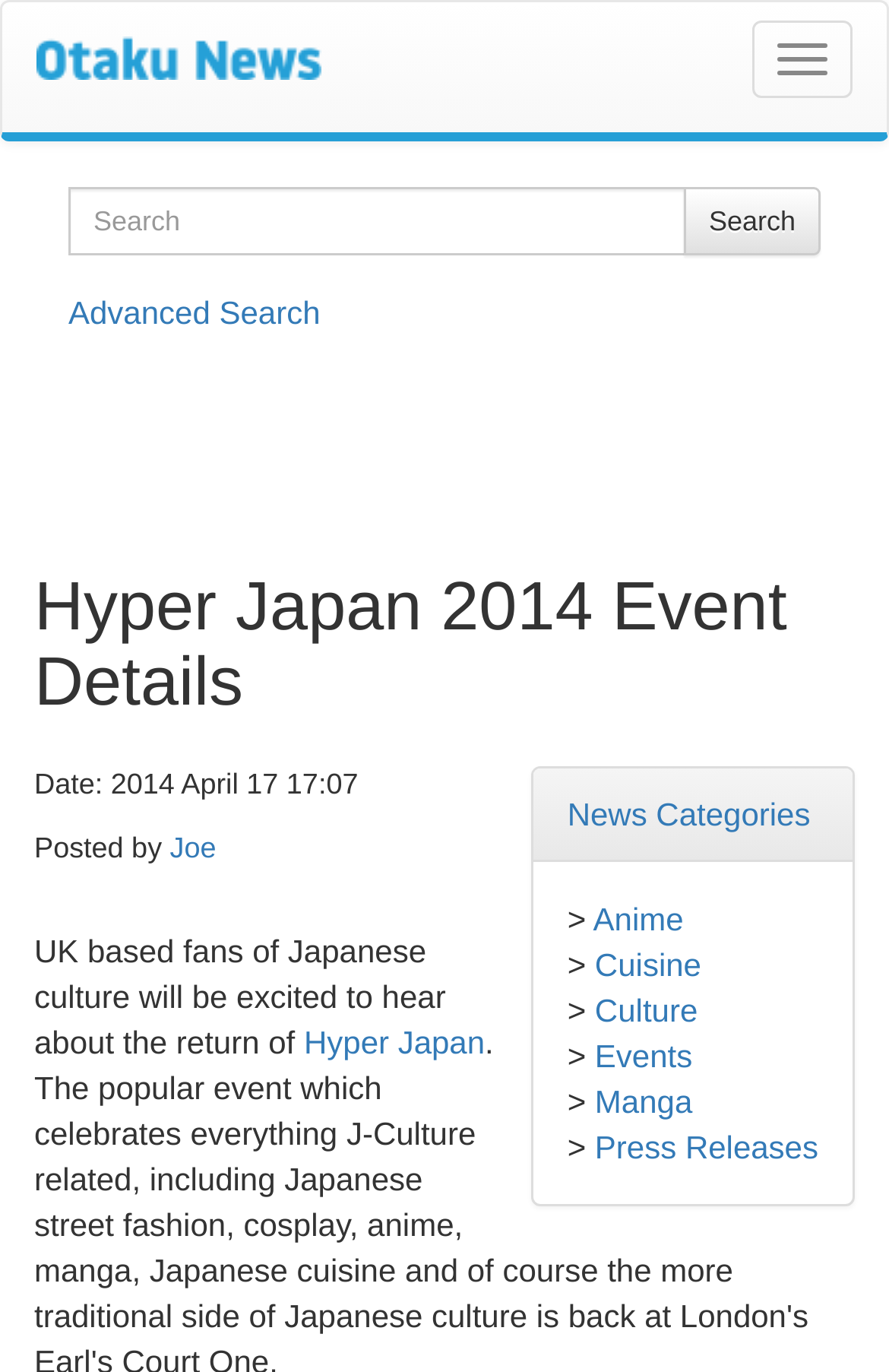Find the bounding box of the UI element described as: "Joe". The bounding box coordinates should be given as four float values between 0 and 1, i.e., [left, top, right, bottom].

[0.191, 0.606, 0.243, 0.629]